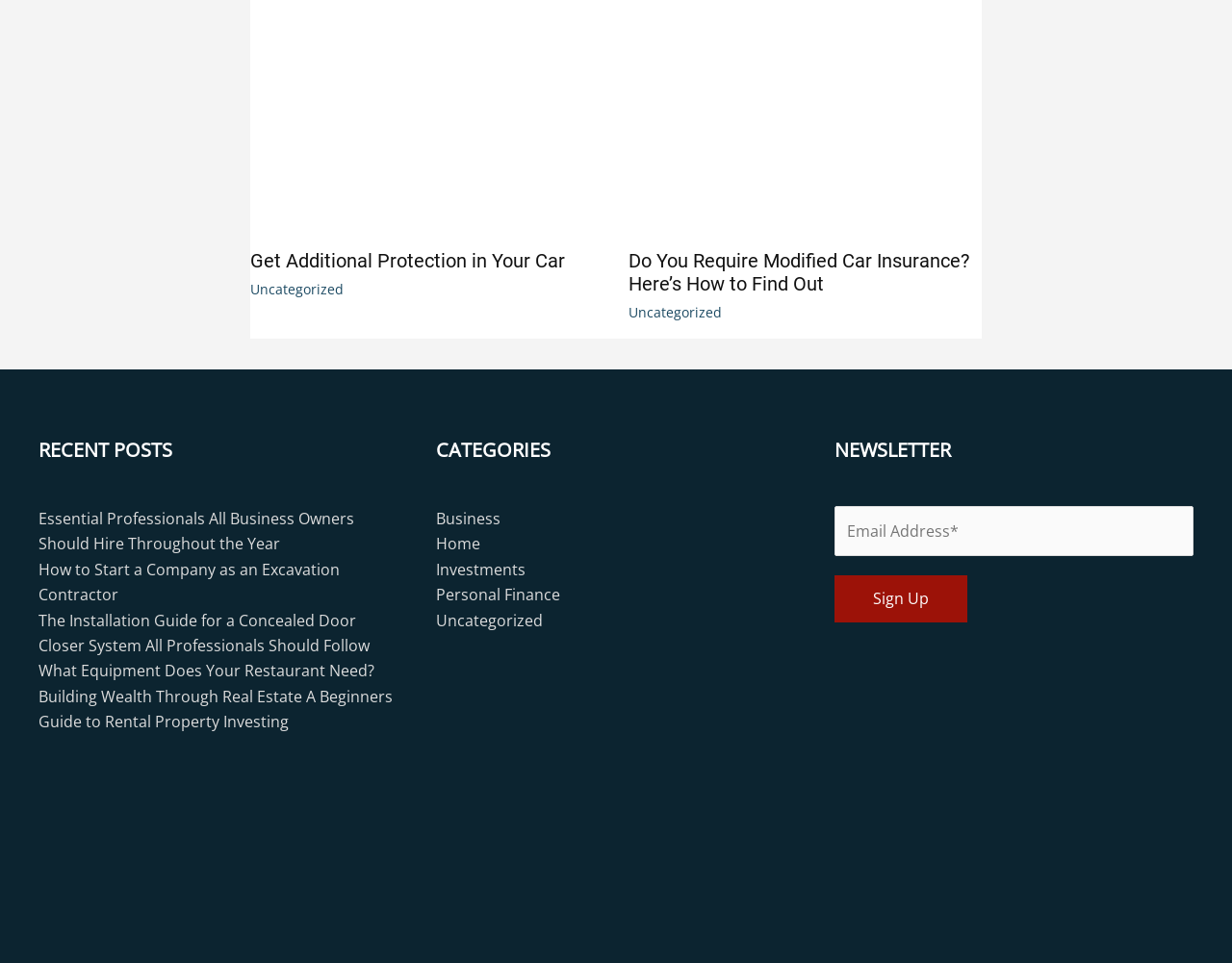What is the purpose of the form on the webpage?
Answer briefly with a single word or phrase based on the image.

To sign up for a newsletter